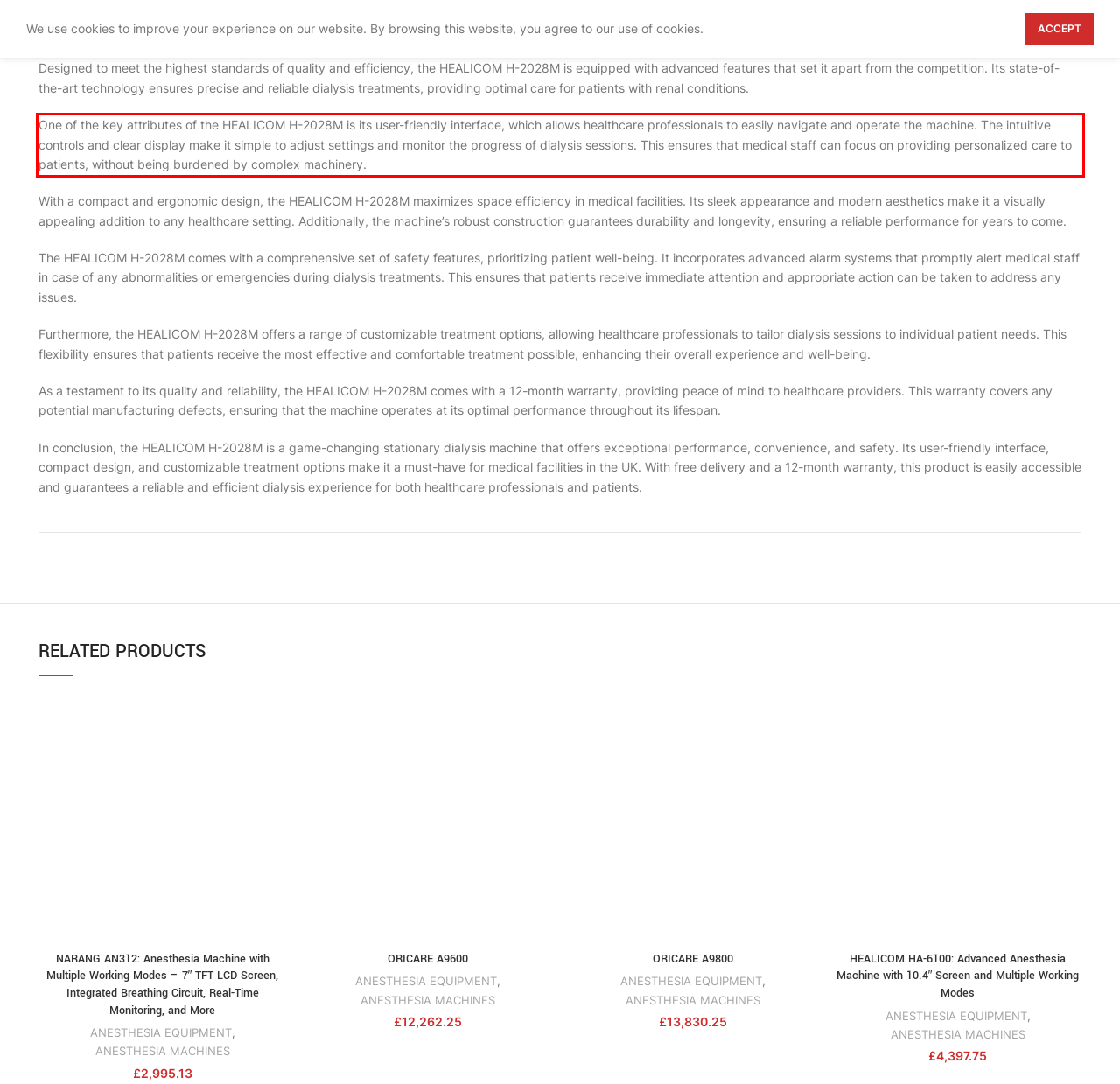Observe the screenshot of the webpage, locate the red bounding box, and extract the text content within it.

One of the key attributes of the HEALICOM H-2028M is its user-friendly interface, which allows healthcare professionals to easily navigate and operate the machine. The intuitive controls and clear display make it simple to adjust settings and monitor the progress of dialysis sessions. This ensures that medical staff can focus on providing personalized care to patients, without being burdened by complex machinery.